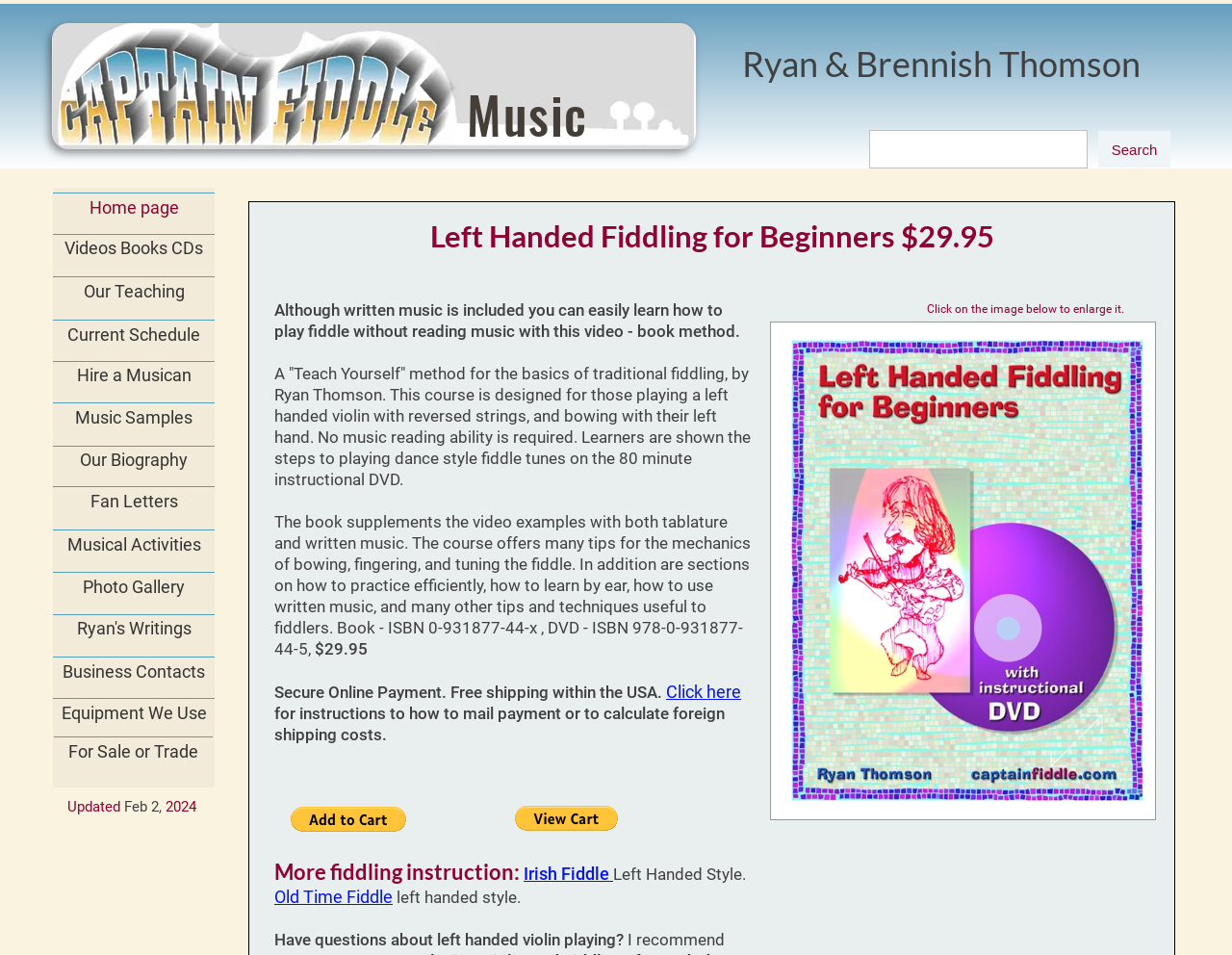What is the method of payment accepted on the website? Please answer the question using a single word or phrase based on the image.

PayPal